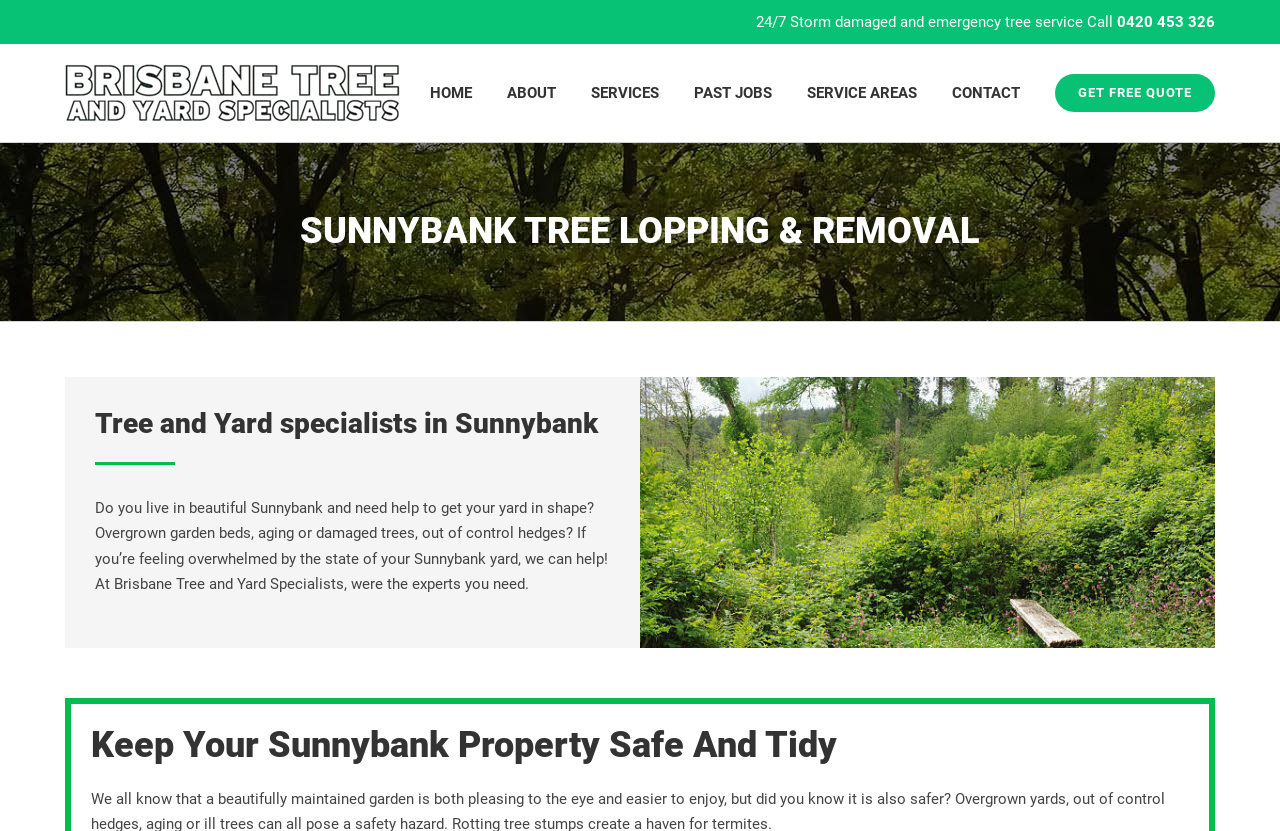Identify the bounding box coordinates of the clickable region required to complete the instruction: "Visit the home page". The coordinates should be given as four float numbers within the range of 0 and 1, i.e., [left, top, right, bottom].

[0.336, 0.053, 0.369, 0.171]